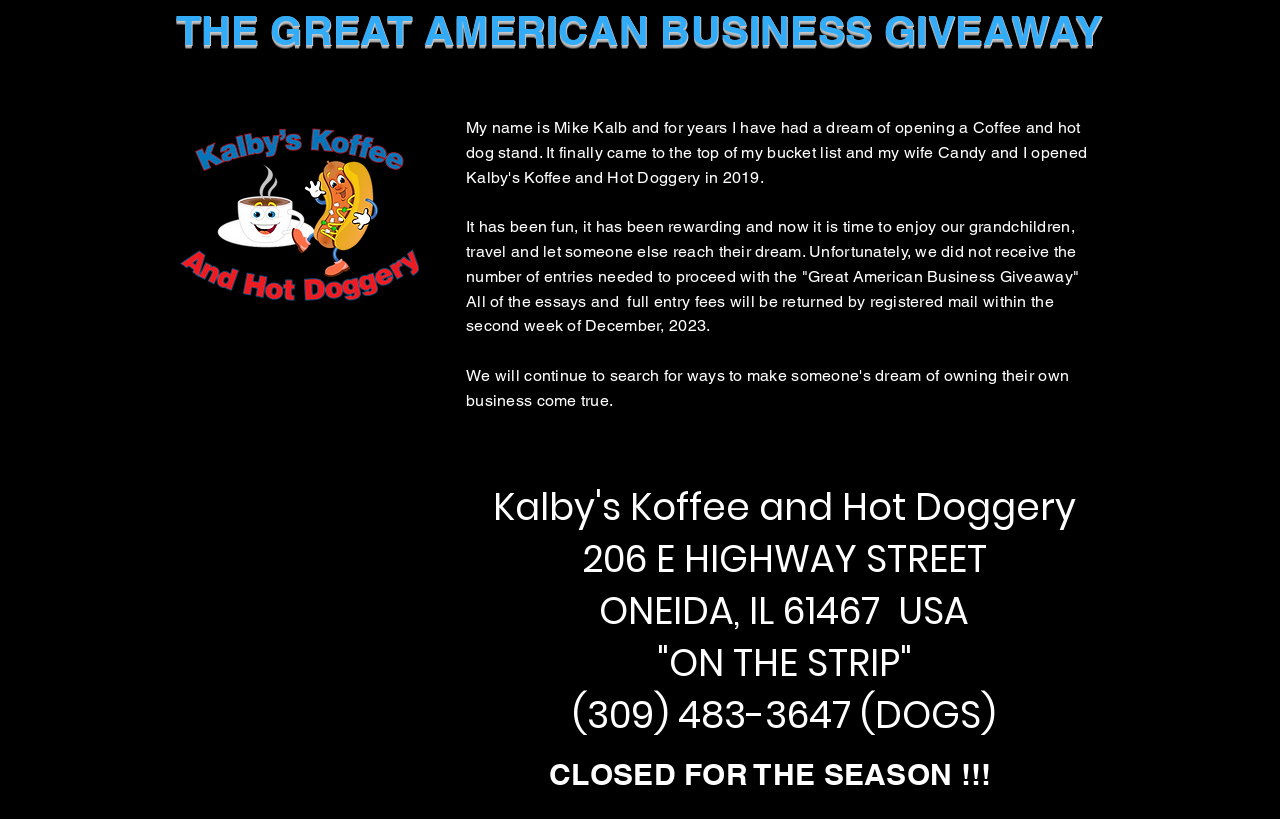Is the business currently open?
Please provide a single word or phrase as the answer based on the screenshot.

No